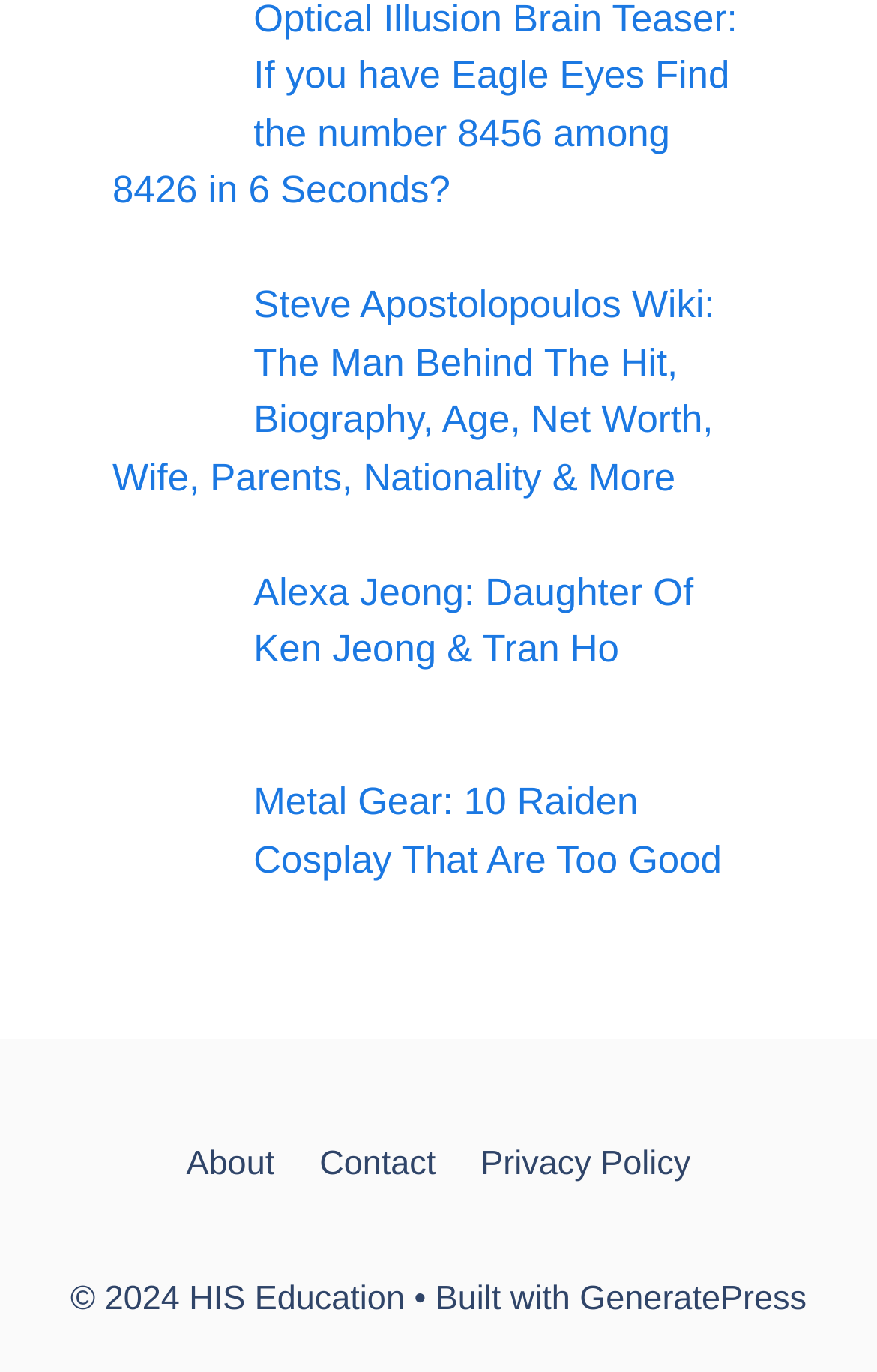What is the topic of the first image?
Deliver a detailed and extensive answer to the question.

The first image on the webpage is an optical illusion brain teaser, which is evident from the OCR text 'Optical Illusion Brain Teaser: If you have Eagle Eyes Find the number 8456 among 8426 in 6 Seconds?' associated with the image element.